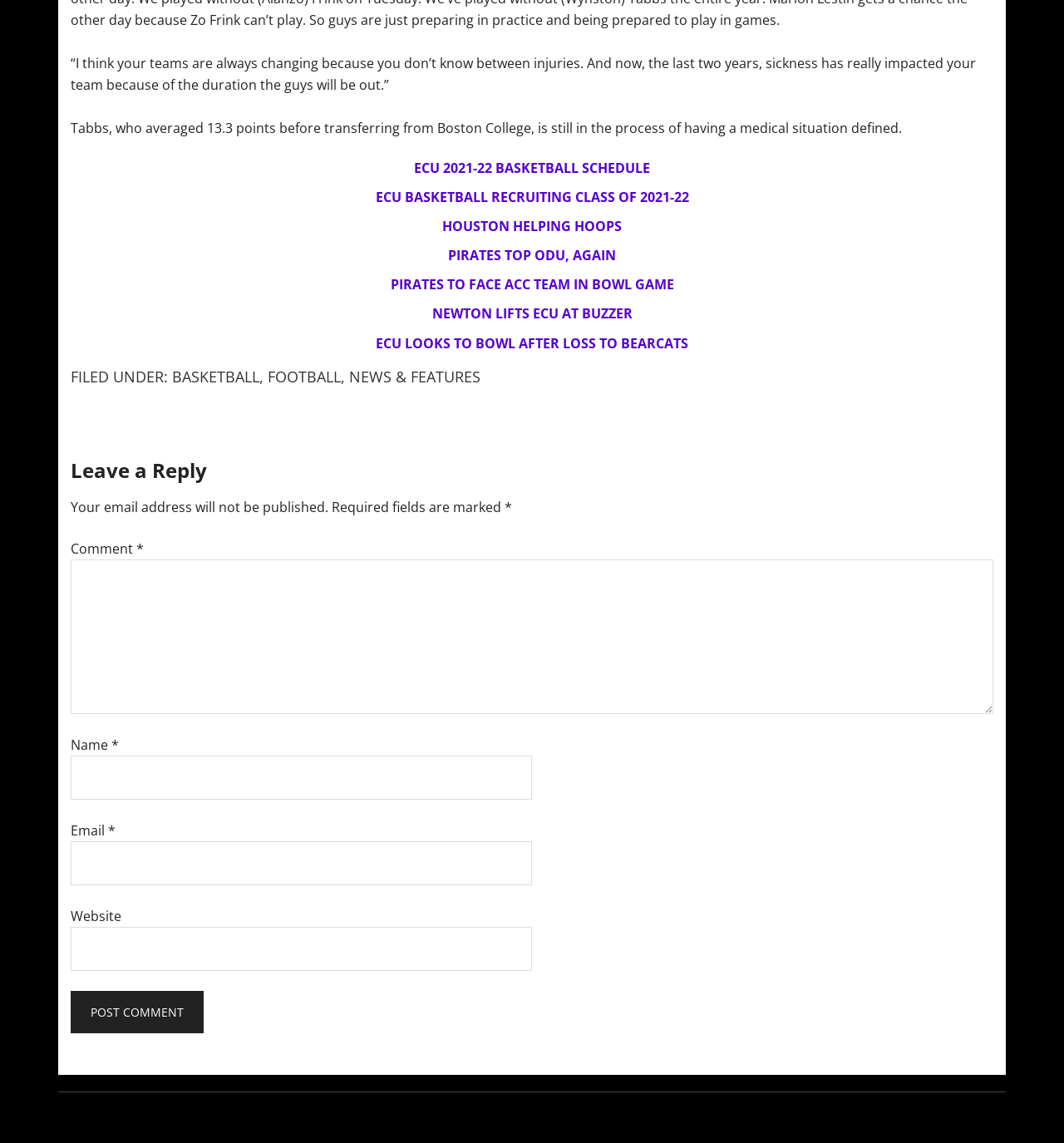Respond with a single word or phrase to the following question:
What is the text of the static text element above the 'Name' textbox?

Required fields are marked